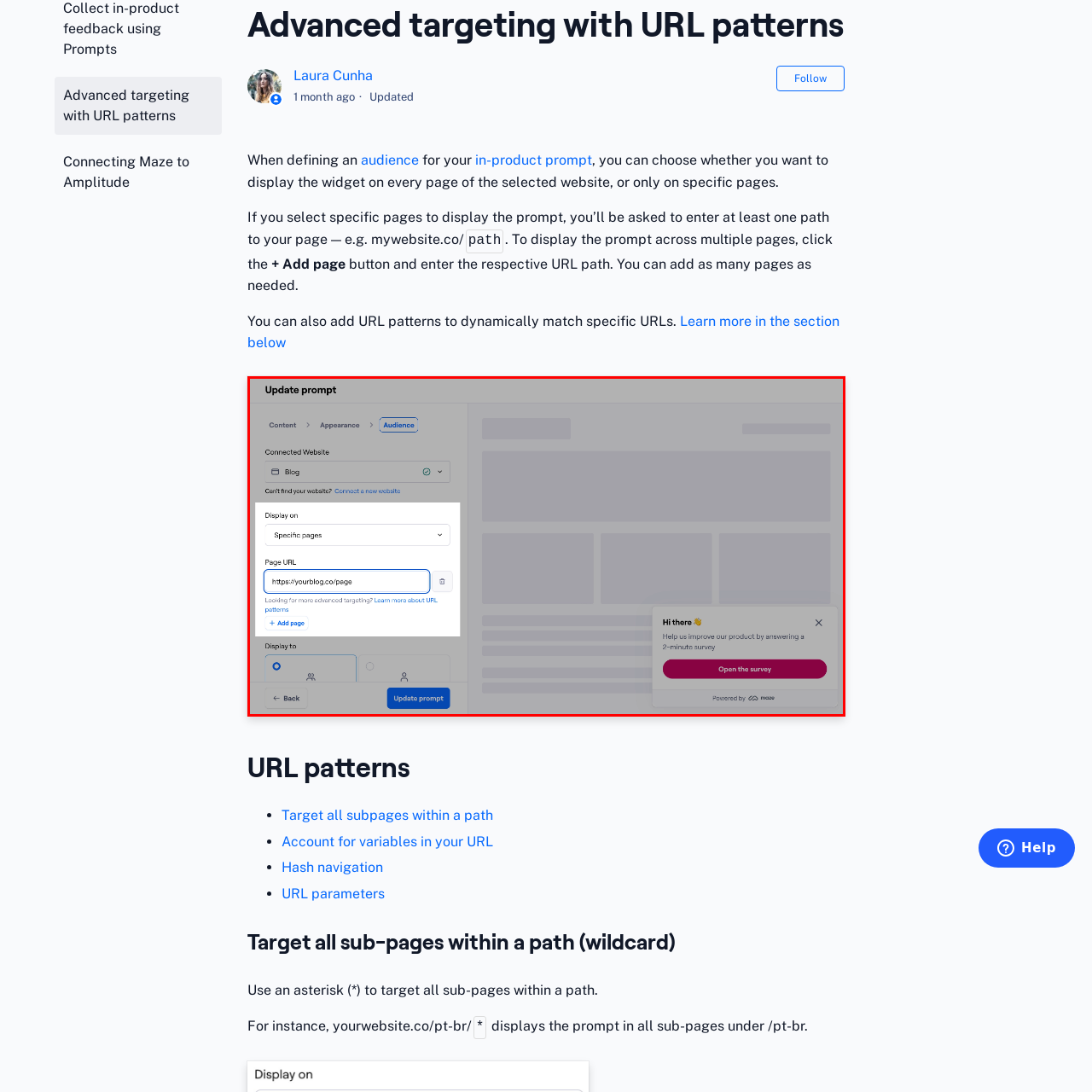Give a comprehensive description of the picture highlighted by the red border.

The image displays an interface for updating a prompt within a connected blog website. In the section labeled "Update prompt," users can specify where to display prompts—selecting options like "Specific pages." The input field allows users to enter a specific page URL (in this case, an example URL is provided: "https://yourblog.co/page"). To enhance targeting, there is a call-to-action inviting users to learn more about URL patterns. Additionally, on the right side, a survey prompt is visible, encouraging users to participate in a brief survey to improve the product. This setup illustrates a user-friendly approach to enhancing audience engagement on specific web pages while providing valuable feedback opportunities.